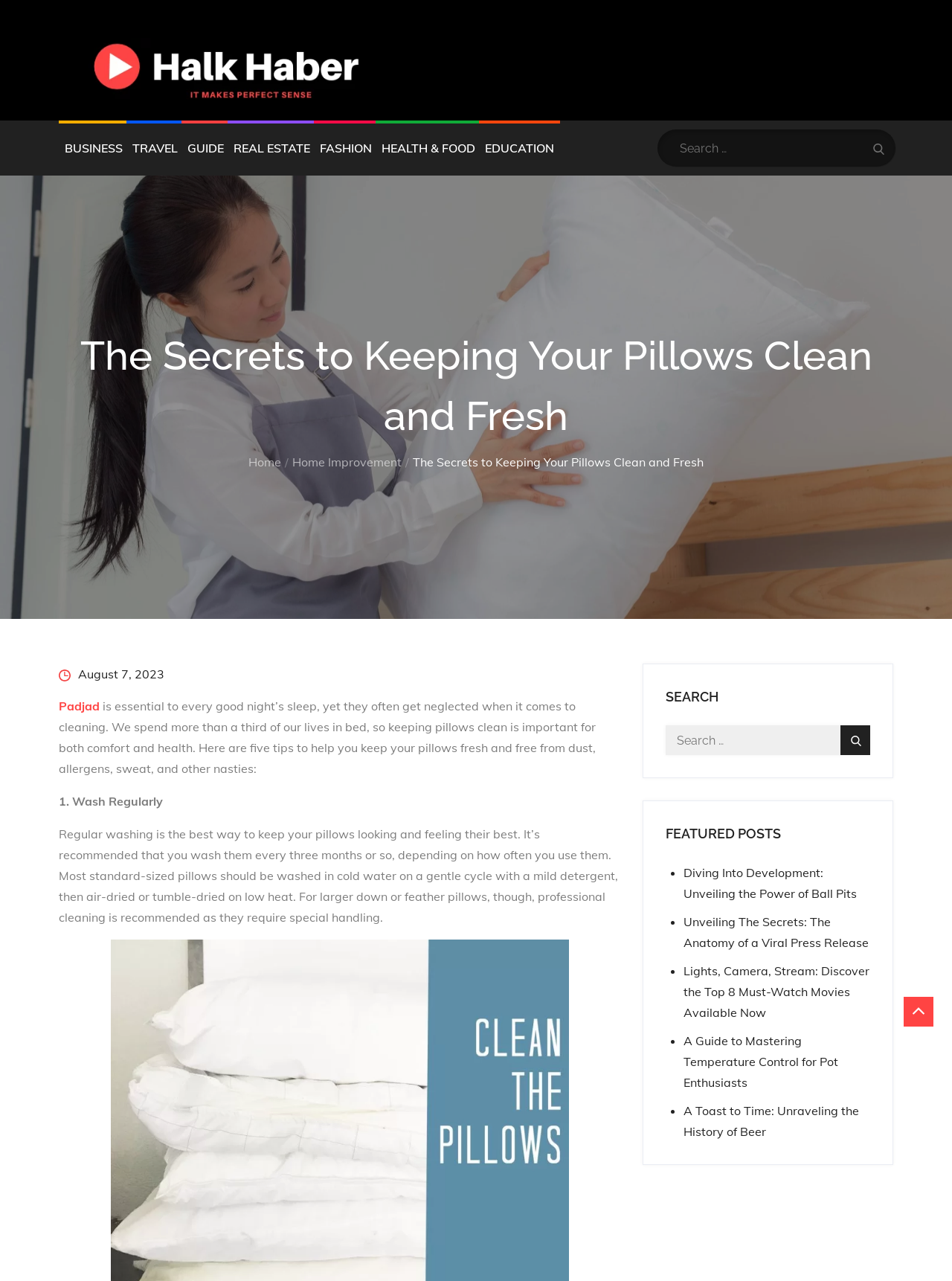Please respond to the question using a single word or phrase:
How often should you wash your pillows?

Every three months